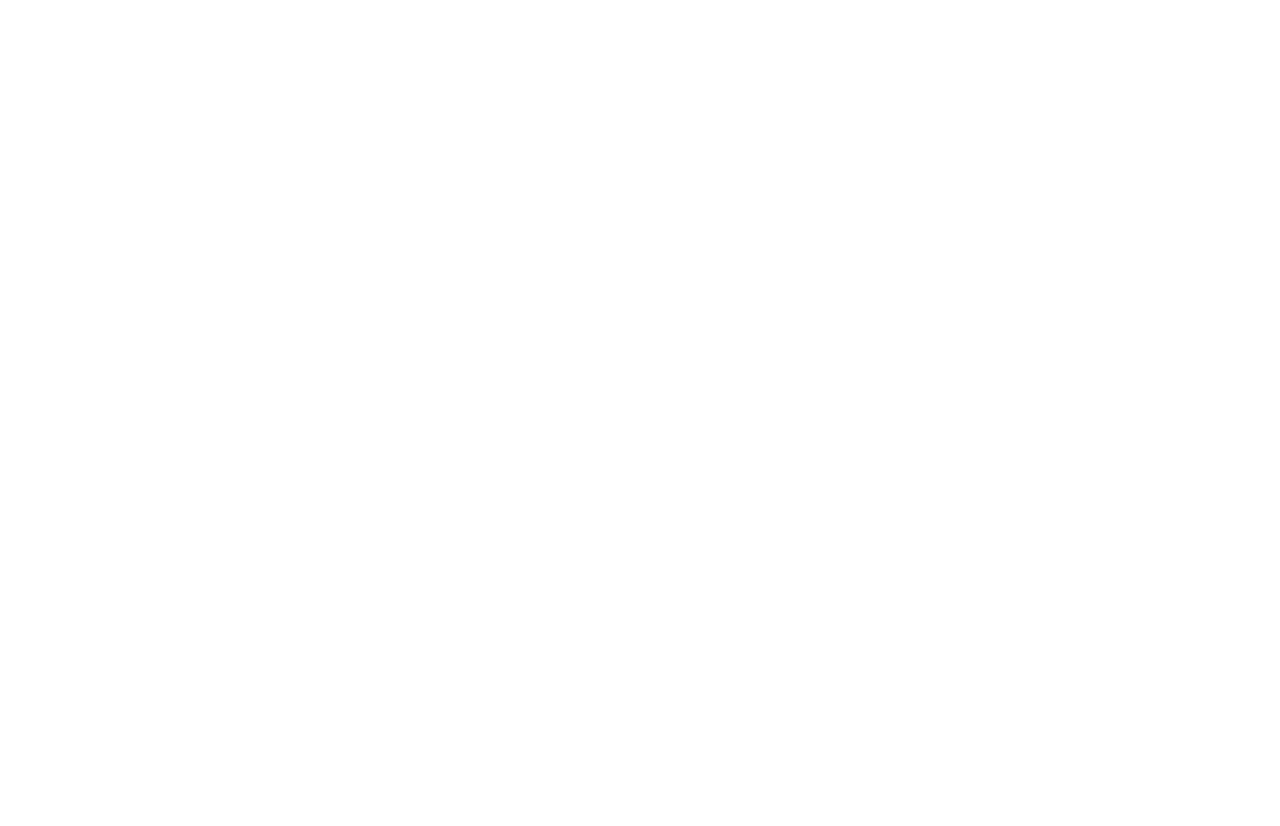Please provide a comprehensive answer to the question below using the information from the image: What is the rating of BERNINA FX CARBON?

I found the rating of BERNINA FX CARBON by looking at the link with the text '0.0 out of 5 stars.' which is located near the link with the text 'BERNINA FX CARBON'.